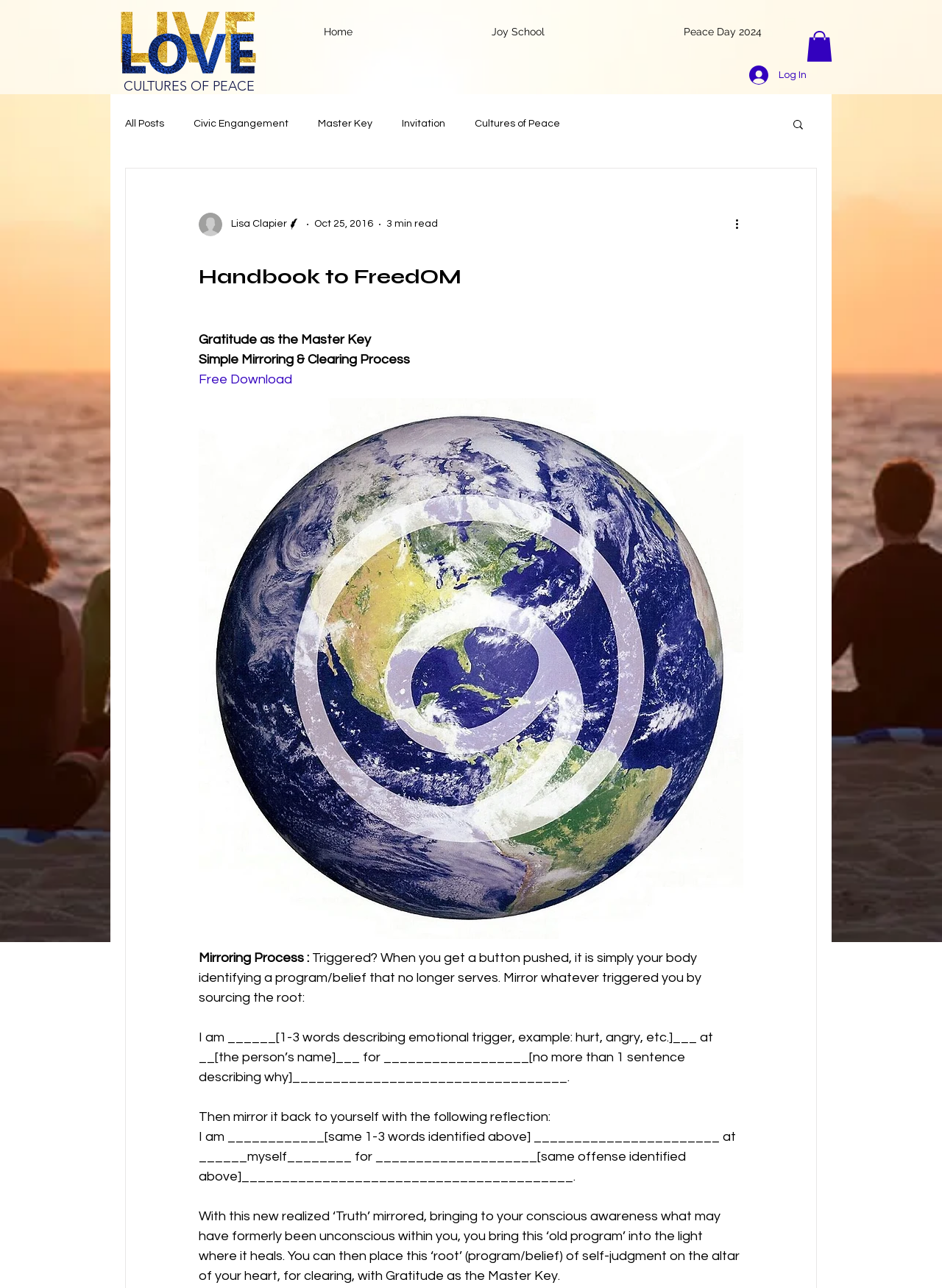Determine the bounding box coordinates for the area you should click to complete the following instruction: "Read more about Cultures of Peace".

[0.504, 0.092, 0.595, 0.1]